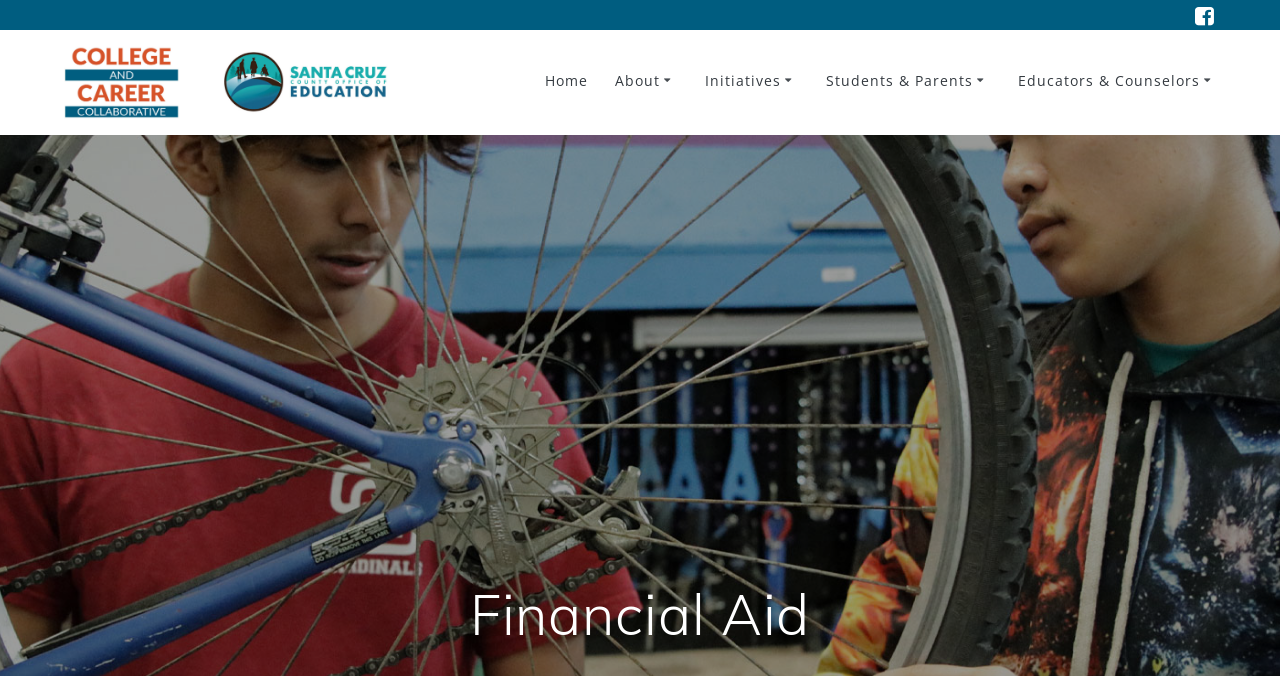What is the main topic of the current webpage?
Using the visual information, reply with a single word or short phrase.

Financial Aid